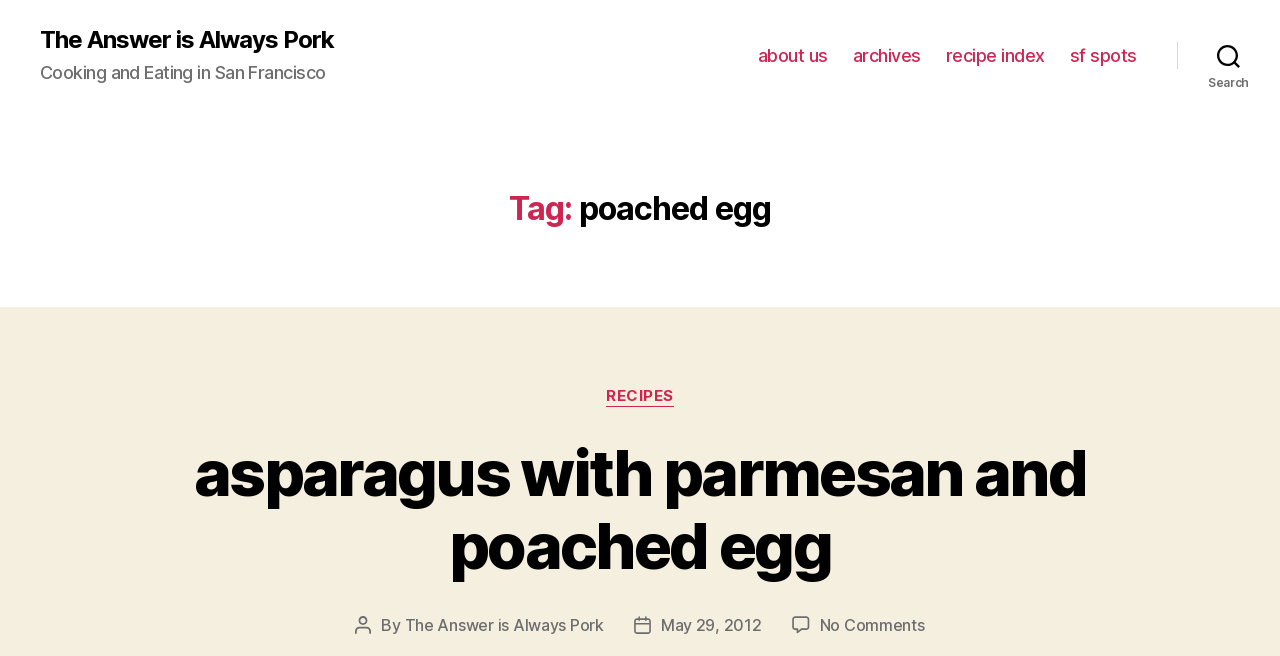What is the name of the blog?
Kindly answer the question with as much detail as you can.

The name of the blog can be found in the top-left corner of the webpage, where it says 'poached egg – The Answer is Always Pork'. This is likely the title of the blog.